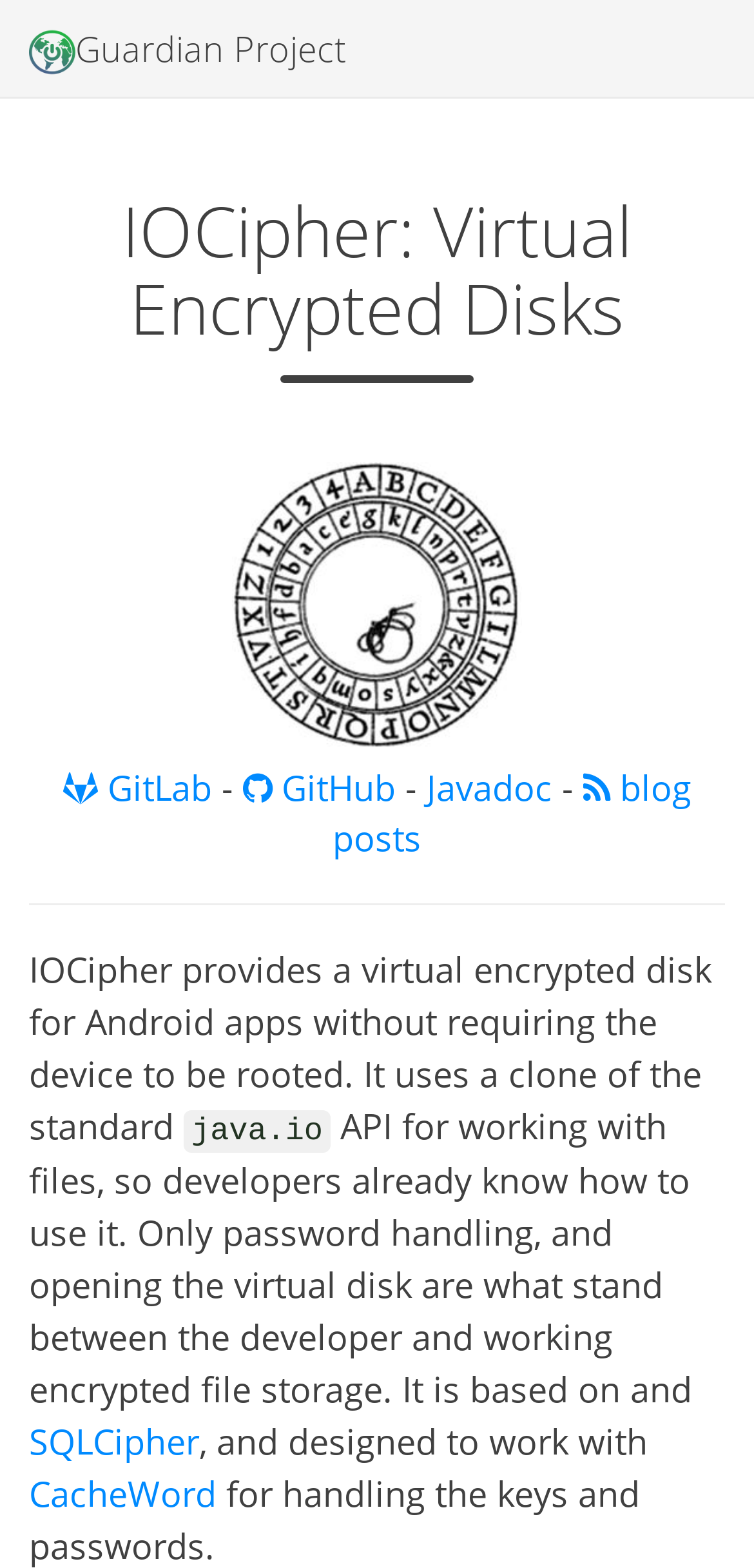How many horizontal separators are on the webpage?
Give a single word or phrase answer based on the content of the image.

2